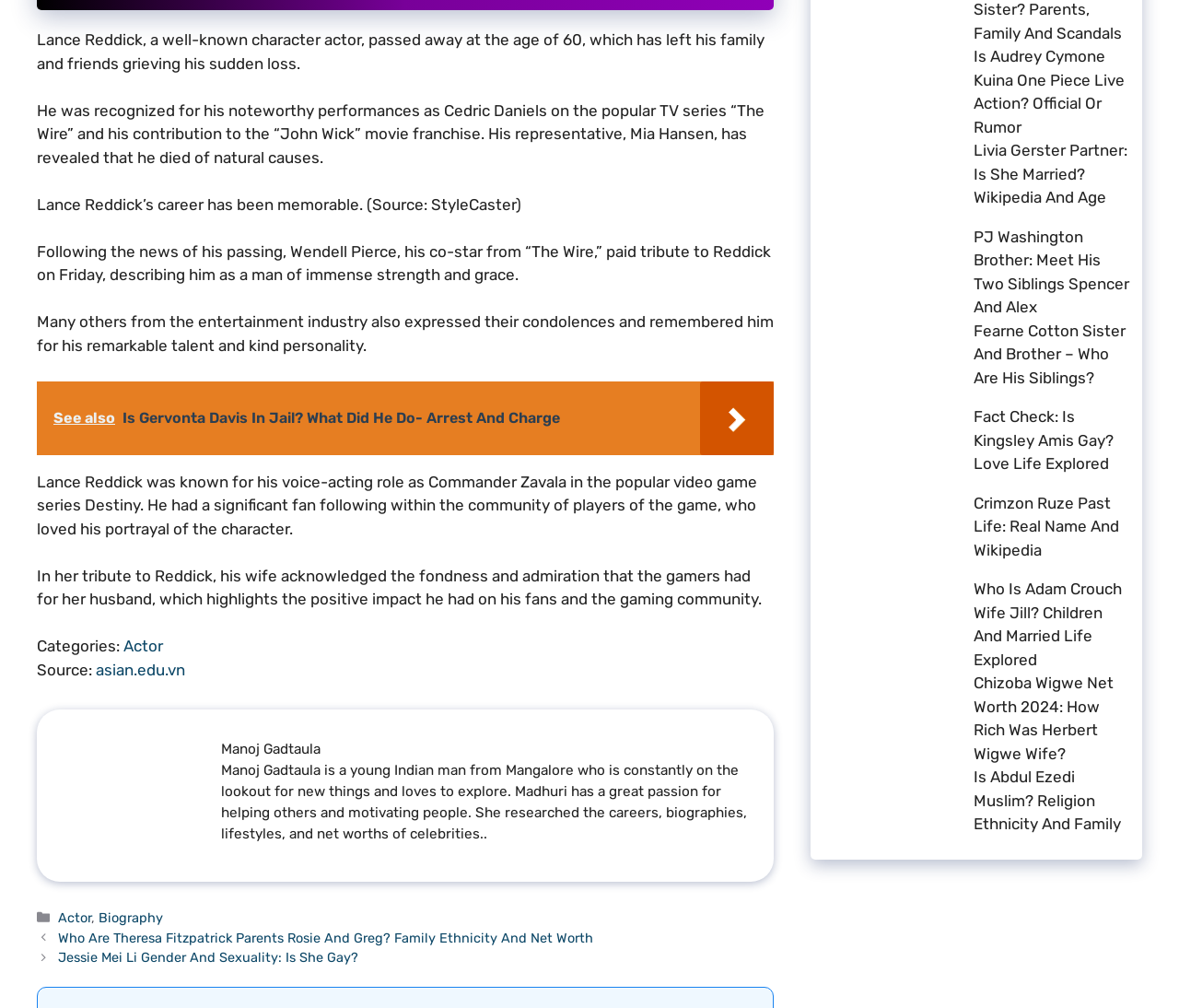Please find the bounding box coordinates for the clickable element needed to perform this instruction: "Explore the post about Audrey Cymone Kuina".

[0.695, 0.045, 0.812, 0.124]